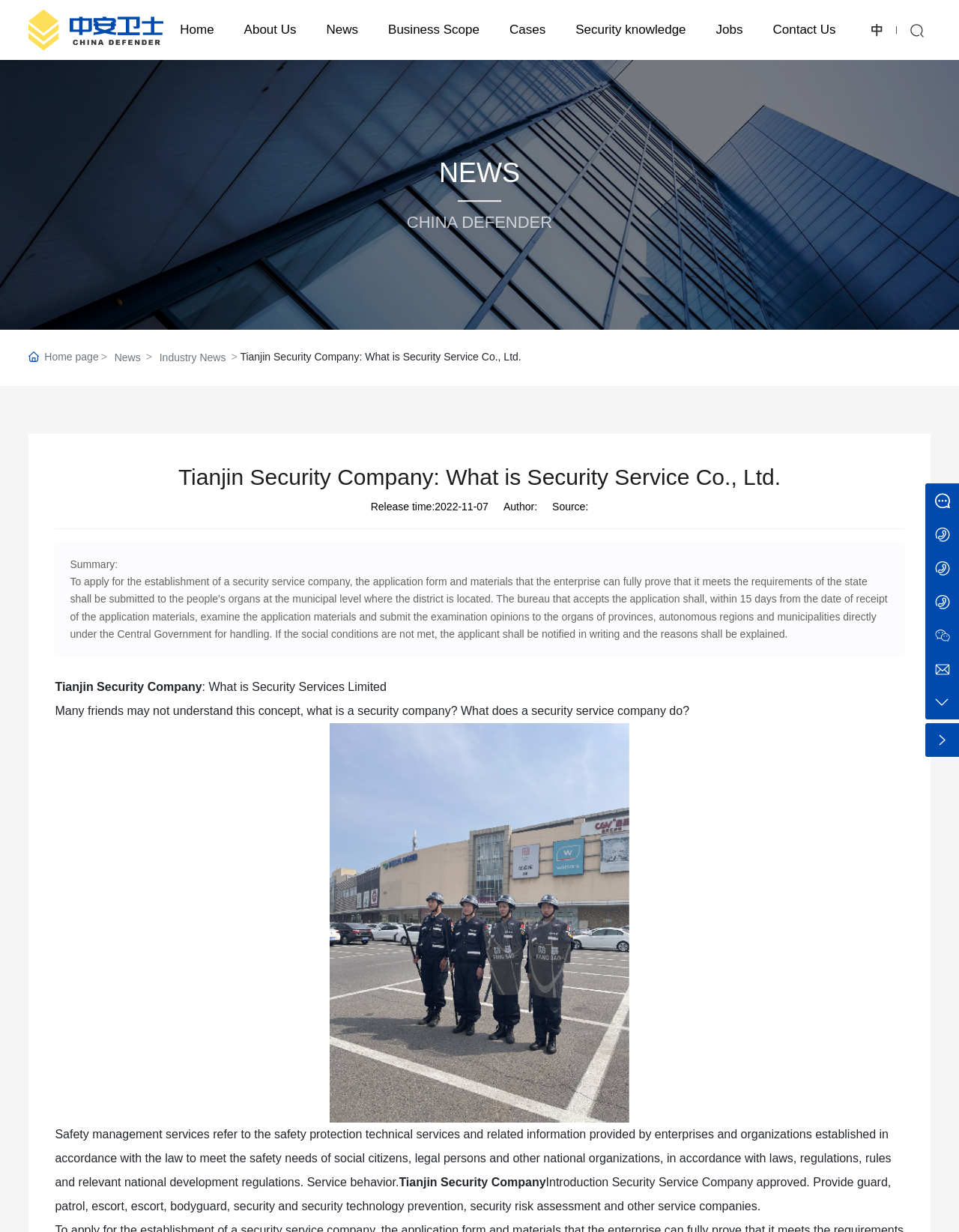What services does the security company provide?
Please provide a single word or phrase as your answer based on the screenshot.

Guard, patrol, escort, bodyguard, security and security technology prevention